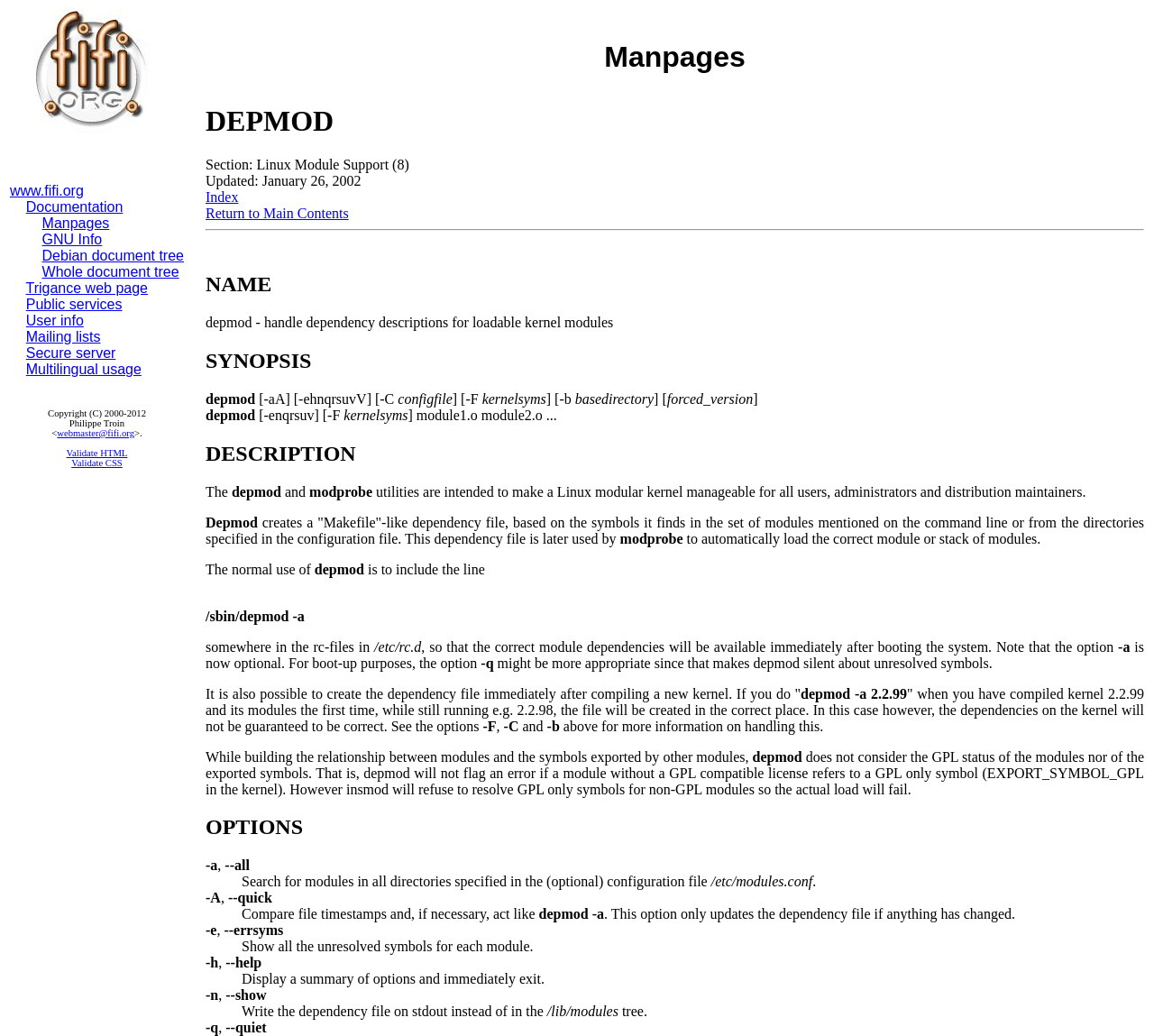Create a full and detailed caption for the entire webpage.

The webpage is about the manpage of DEPMOD, a utility for handling dependency descriptions for loadable kernel modules. At the top, there is a logo of www.fifi.org and a set of links to other related pages, including Documentation, Manpages, GNU Info, Debian document tree, and more. Below these links, there is a copyright notice and contact information for the webmaster.

The main content of the page is divided into sections, including NAME, SYNOPSIS, DESCRIPTION, and more. The NAME section simply states the name of the utility, DEPMOD. The SYNOPSIS section provides the command syntax and options for using DEPMOD.

The DESCRIPTION section is the longest and most detailed part of the page. It explains the purpose and functionality of DEPMOD, which is to create a dependency file based on the symbols found in a set of modules. This file is later used by modprobe to automatically load the correct module or stack of modules. The section also discusses the normal use of DEPMOD, including how to include it in system startup scripts and how to create the dependency file immediately after compiling a new kernel.

Throughout the DESCRIPTION section, there are many paragraphs of text, with some headings and emphasized text. The text is dense and technical, suggesting that the page is intended for an audience with a strong background in Linux and kernel modules.